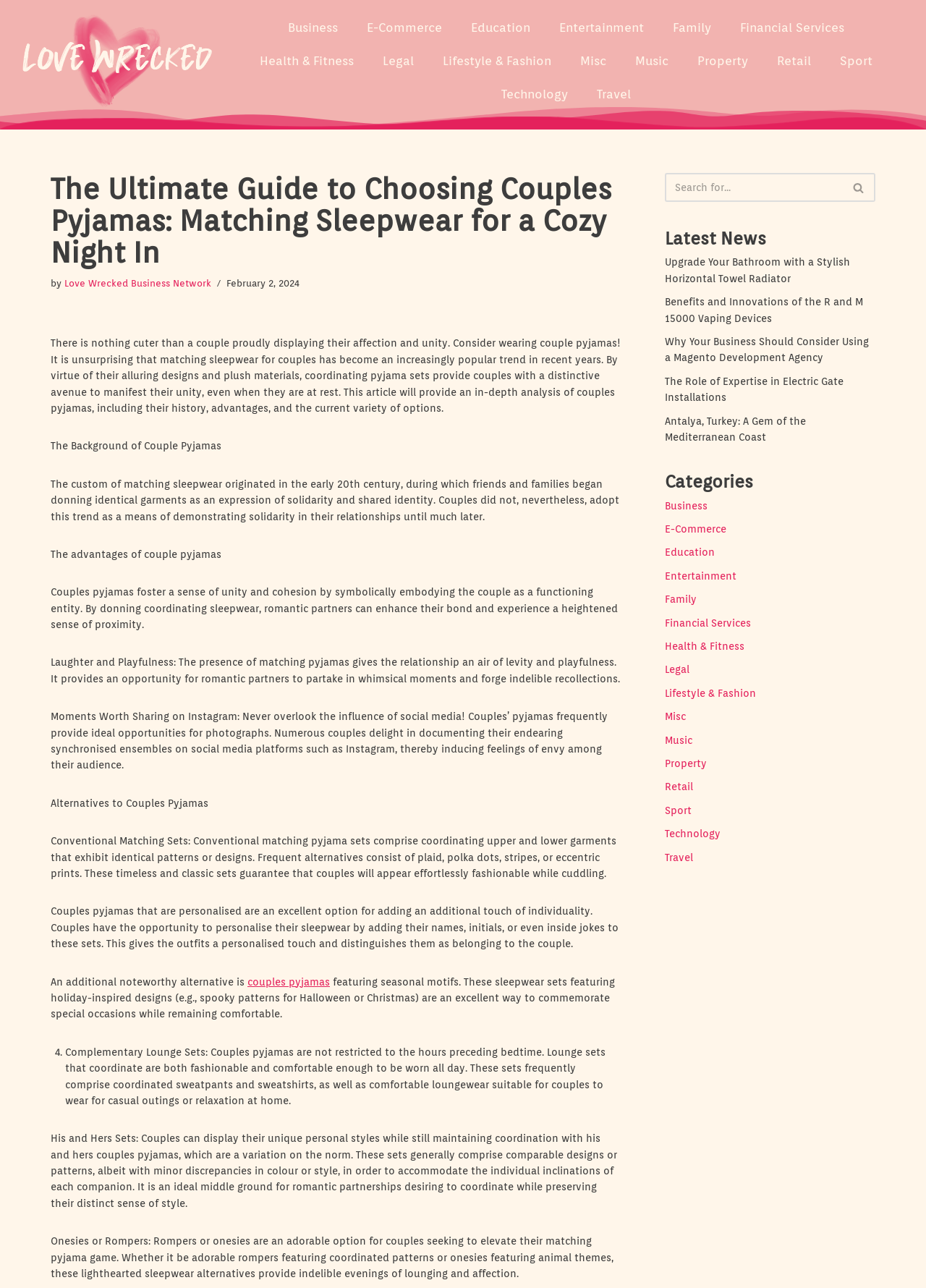Identify the bounding box coordinates for the UI element that matches this description: "E-Commerce".

[0.718, 0.406, 0.784, 0.415]